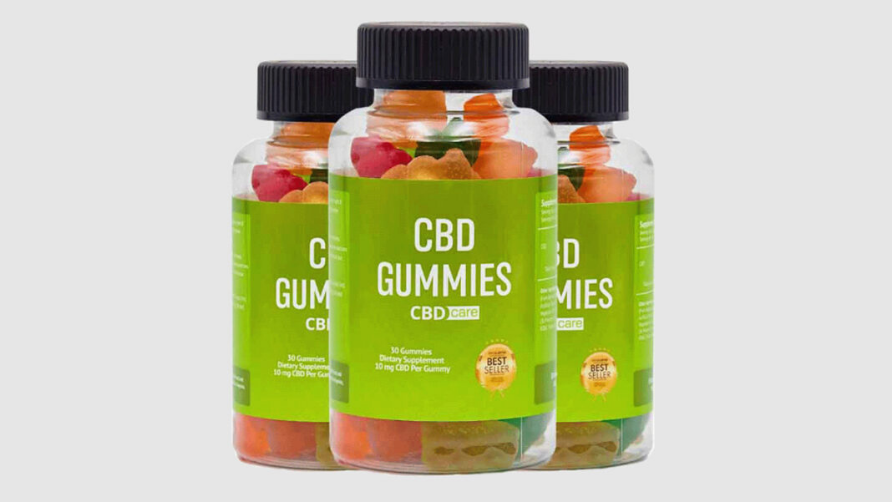What is the badge on the label indicating?
Using the image as a reference, give an elaborate response to the question.

The badge on the label is a 'BEST SELLER' badge, which suggests that the product is highly popular among consumers and has sold well.